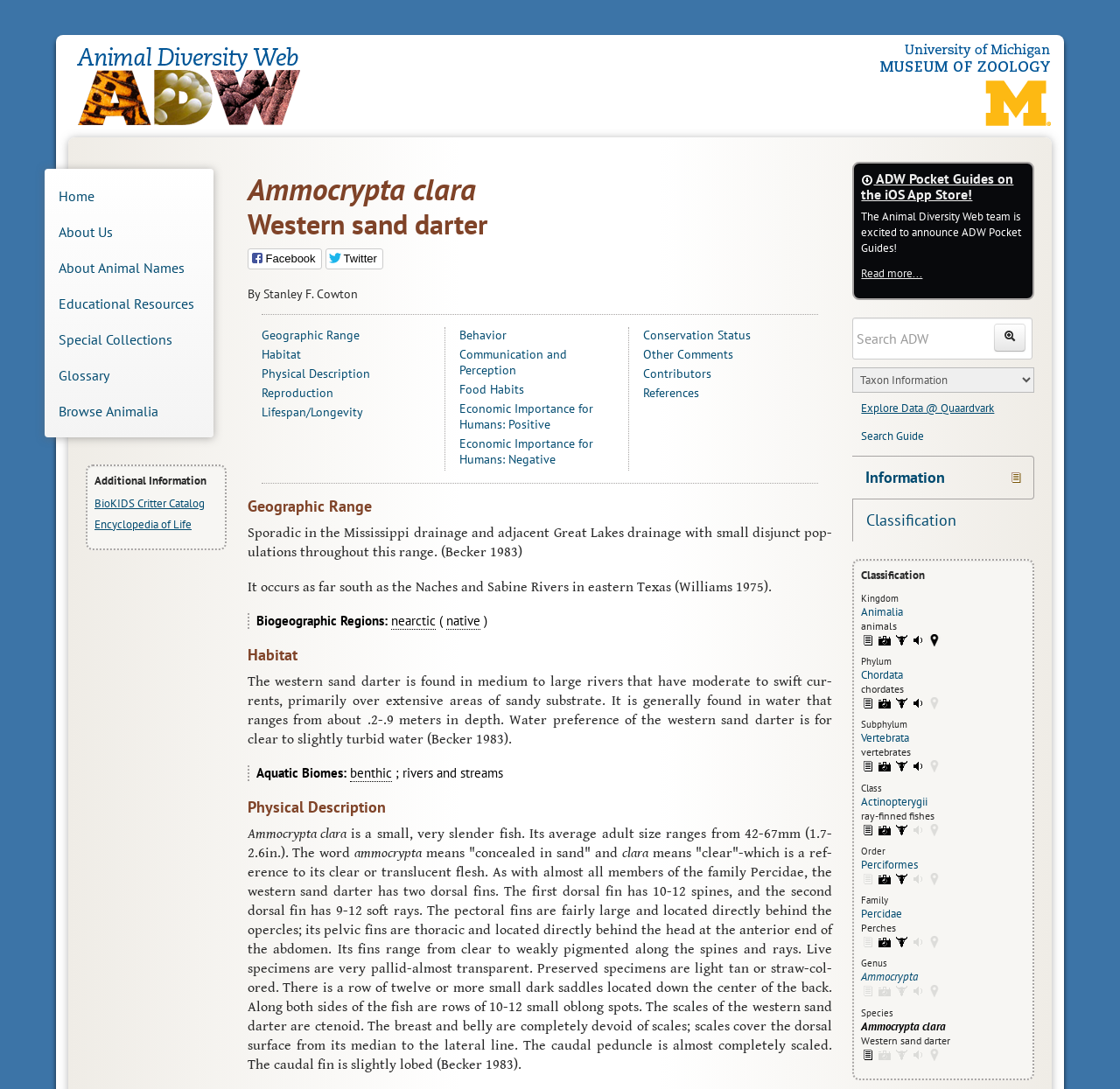Construct a comprehensive caption that outlines the webpage's structure and content.

This webpage is about Ammocrypta clara, also known as the Western Sand Darter, and provides detailed information about the species. At the top of the page, there is a heading "Animal Diversity Web" with a link to the website's homepage. Below it, there are links to the University of Michigan Museum of Zoology and the University of Michigan.

On the left side of the page, there is a navigation menu with links to various sections, including "Home", "About Us", "About Animal Names", "Educational Resources", "Special Collections", "Glossary", and "Browse Animalia". 

The main content of the page is divided into several sections. The first section is about the species' geographic range, which is described in a paragraph of text. This is followed by links to related topics, such as "BioKIDS Critter Catalog" and "Encyclopedia of Life".

The next section is about the species' physical description, which includes a detailed description of its appearance, size, and body shape. This is followed by sections on its habitat, behavior, reproduction, lifespan, and economic importance for humans.

There are also sections on the species' conservation status, contributors, and references. Additionally, there are links to related topics, such as "Biogeographic Regions" and "Aquatic Biomes".

At the bottom of the page, there is a search bar with a button to search for specific terms. There are also links to "ADW Pocket Guides" and "Explore Data @ Quaardvark". Finally, there is a navigation menu with links to various sections of the website, including "Information", "Classification", and "Search Guide".